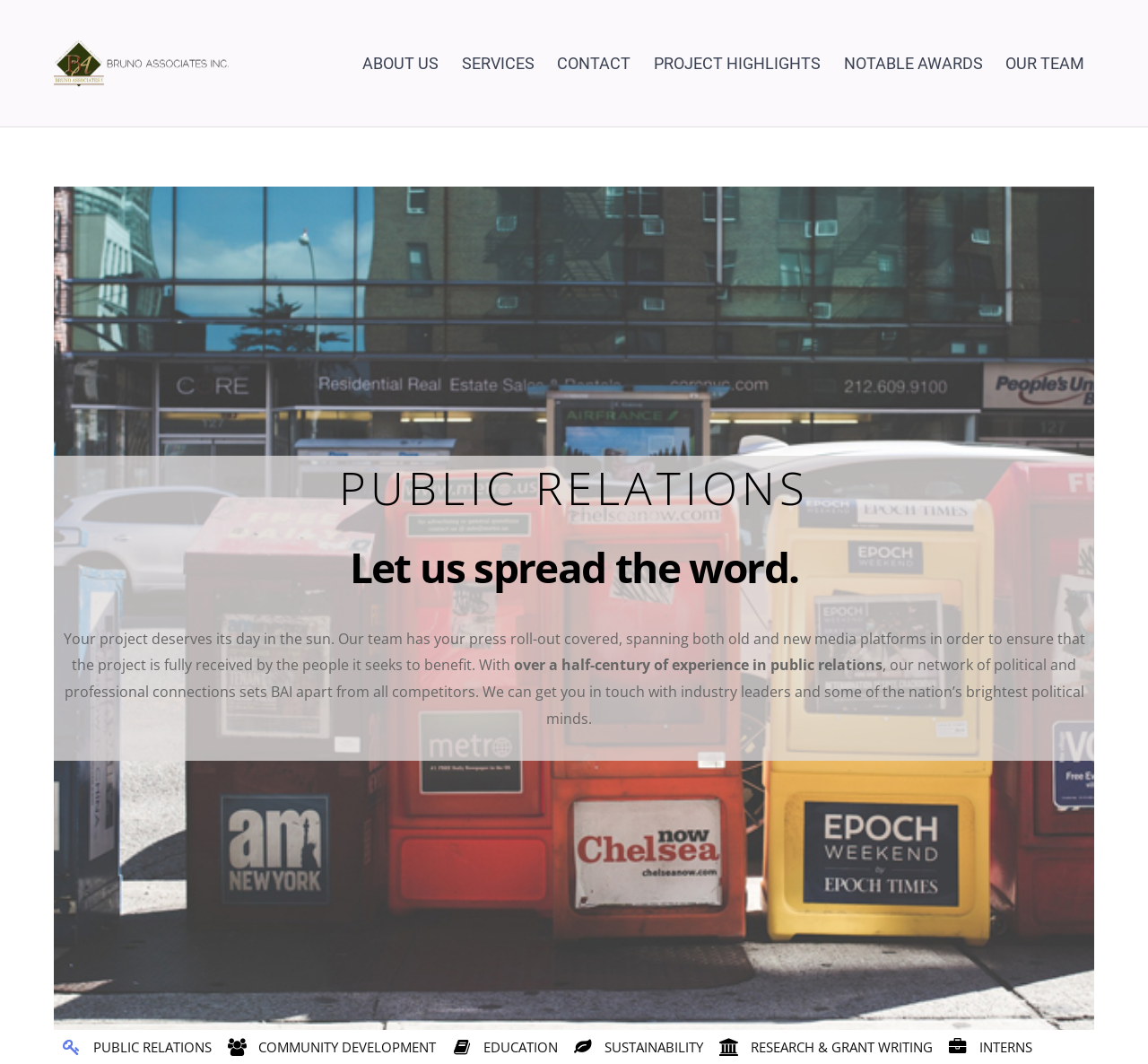Determine the coordinates of the bounding box that should be clicked to complete the instruction: "contact bruno associates". The coordinates should be represented by four float numbers between 0 and 1: [left, top, right, bottom].

[0.477, 0.039, 0.558, 0.08]